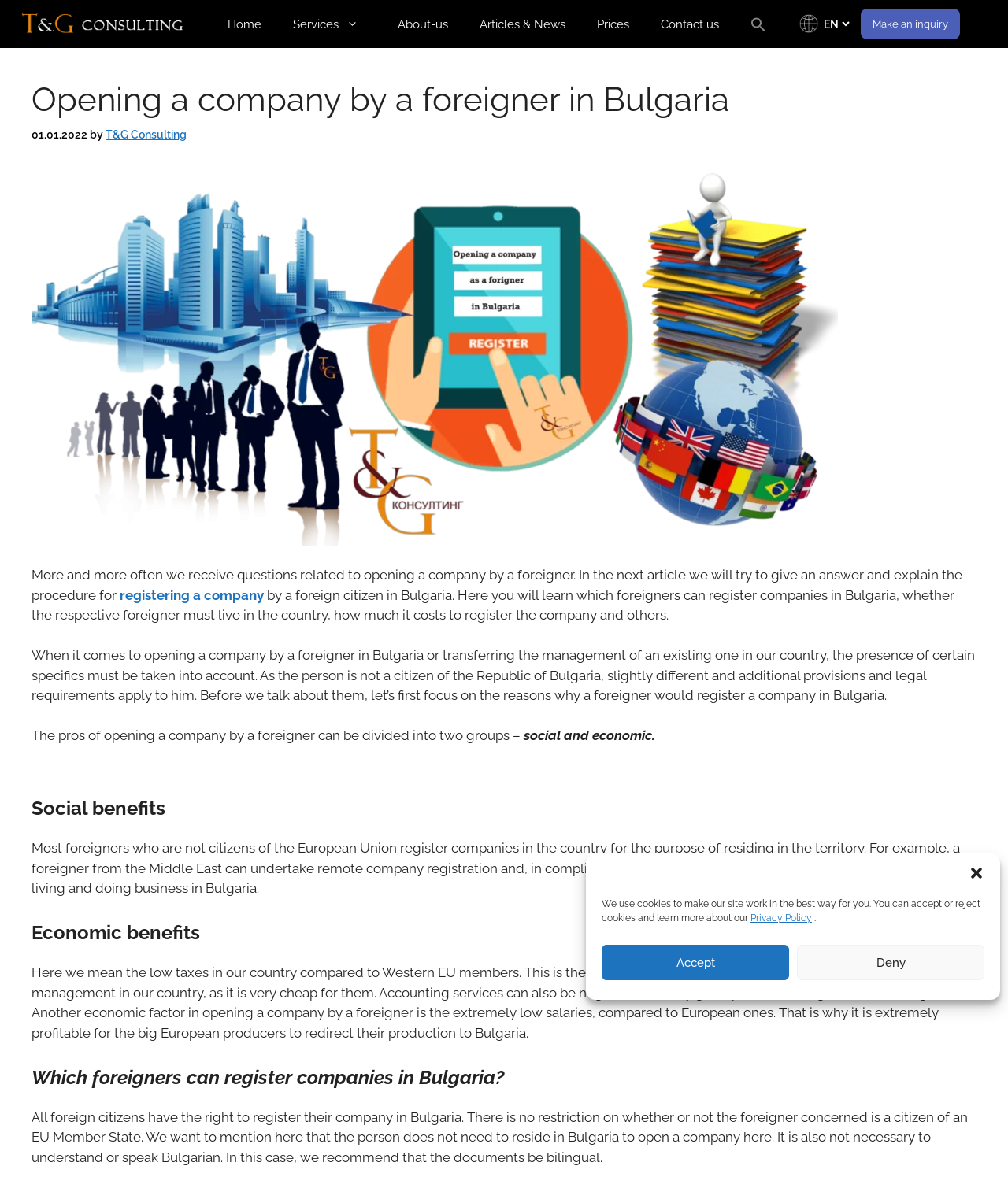Offer a detailed account of what is visible on the webpage.

The webpage is about opening a company by a foreigner in Bulgaria, specifically discussing the important moments and requirements for doing so. At the top, there is a banner with the site's logo, "T&G Consulting", and a navigation menu with links to various sections of the website, including "Home", "Services", "About-us", "Articles & News", "Prices", "Contact us", and a search icon.

Below the navigation menu, there is a heading that reads "Opening a company by a foreigner in Bulgaria" followed by a date, "01.01.2022". There is also an image related to the topic, taking up a significant portion of the page.

The main content of the page is divided into sections, each with a heading. The first section discusses the reasons why foreigners would register a company in Bulgaria, highlighting the social and economic benefits. The social benefits include the ability to reside in the country, while the economic benefits include low taxes, affordable accounting services, and low salaries.

The next section explains which foreigners can register companies in Bulgaria, stating that all foreign citizens have the right to do so, regardless of their EU membership status. It also mentions that the foreigner does not need to reside in Bulgaria or speak Bulgarian to open a company.

Throughout the page, there are links to related topics, such as "registering a company" and "T&G Consulting". There is also a cookie consent dialog at the bottom of the page, with buttons to accept or deny cookies, as well as a link to the Privacy Policy.